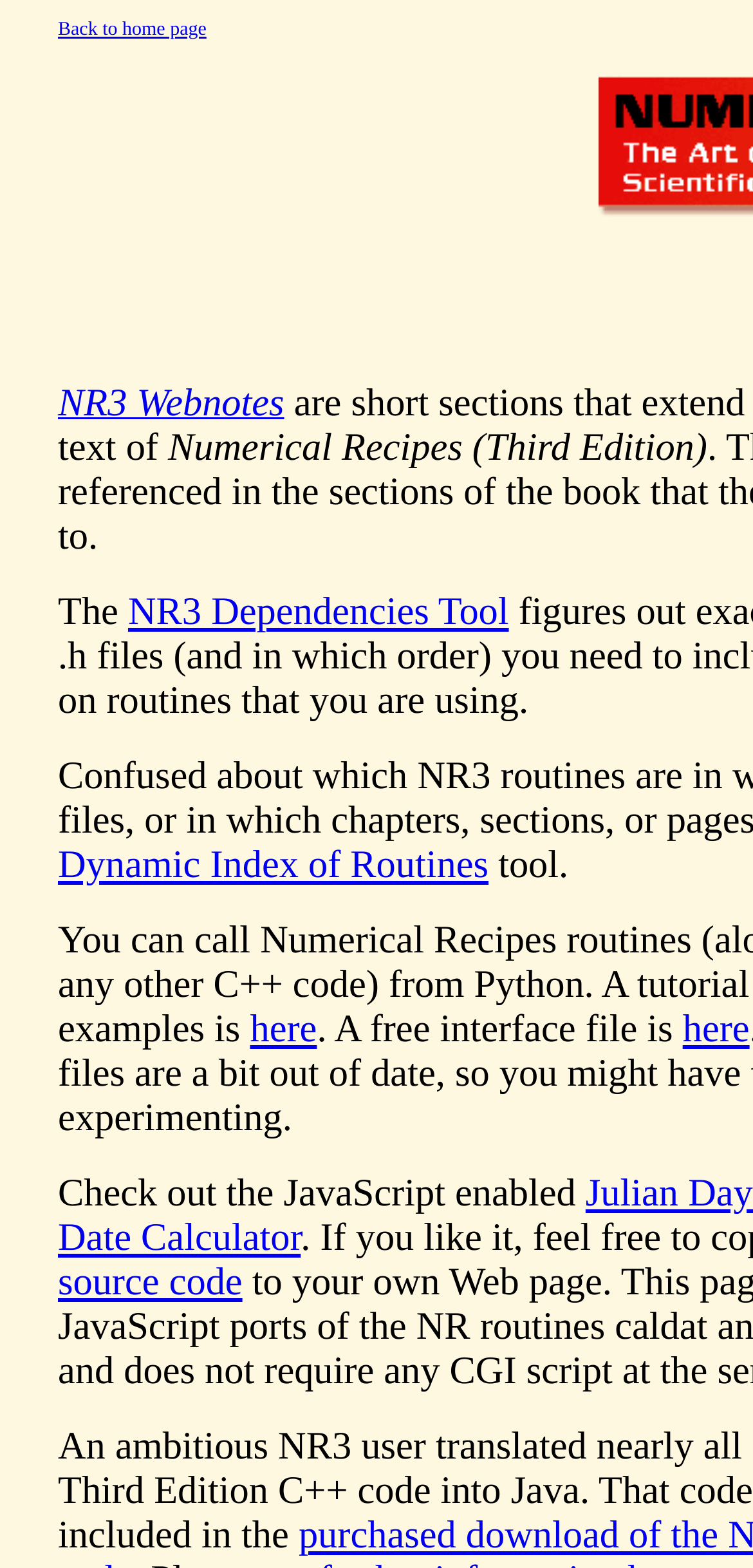What is the purpose of the 'NR3 Dependencies Tool'?
Carefully analyze the image and provide a detailed answer to the question.

The link 'NR3 Dependencies Tool' is present on the webpage, and based on its name, it can be inferred that its purpose is to provide dependencies related to Numerical Recipes.